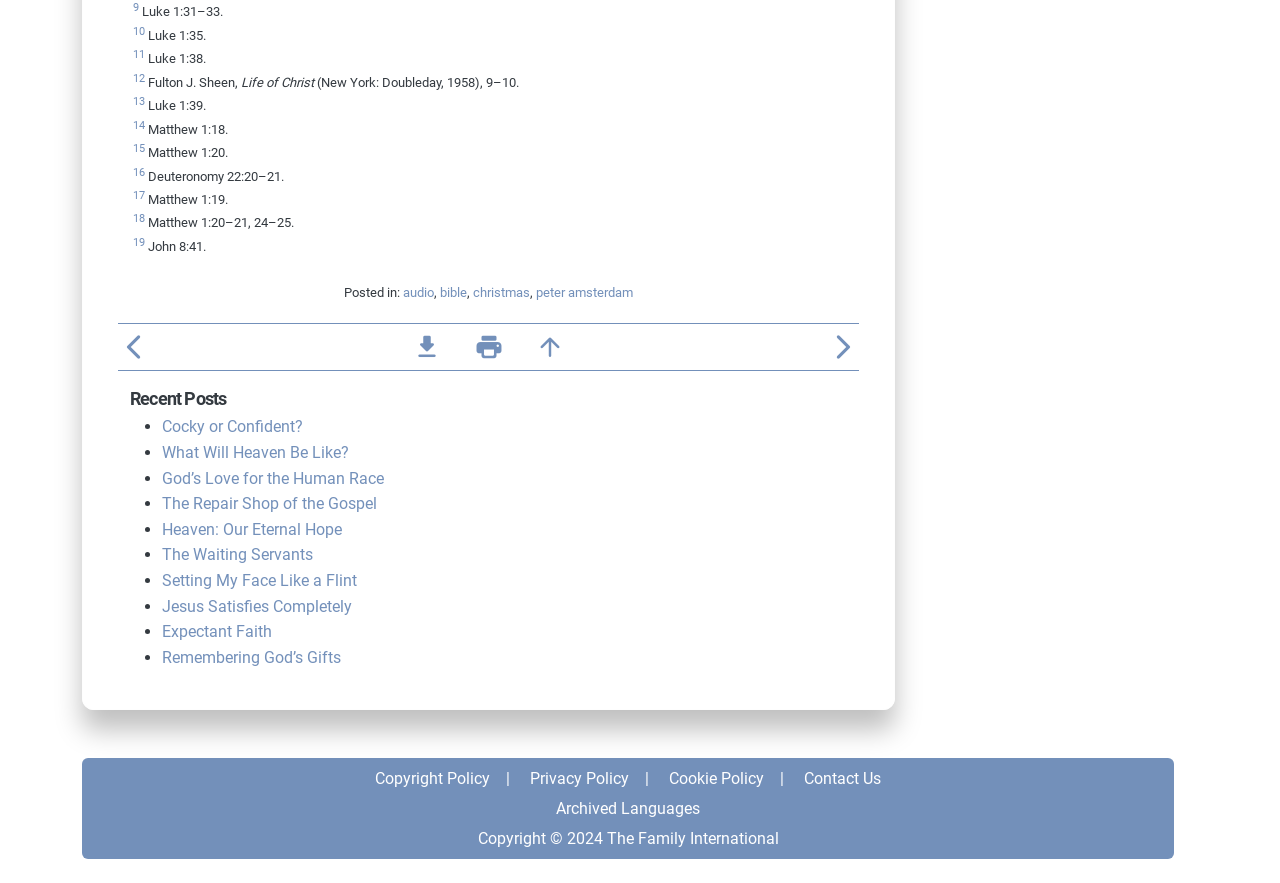Could you indicate the bounding box coordinates of the region to click in order to complete this instruction: "download the file".

[0.322, 0.394, 0.345, 0.415]